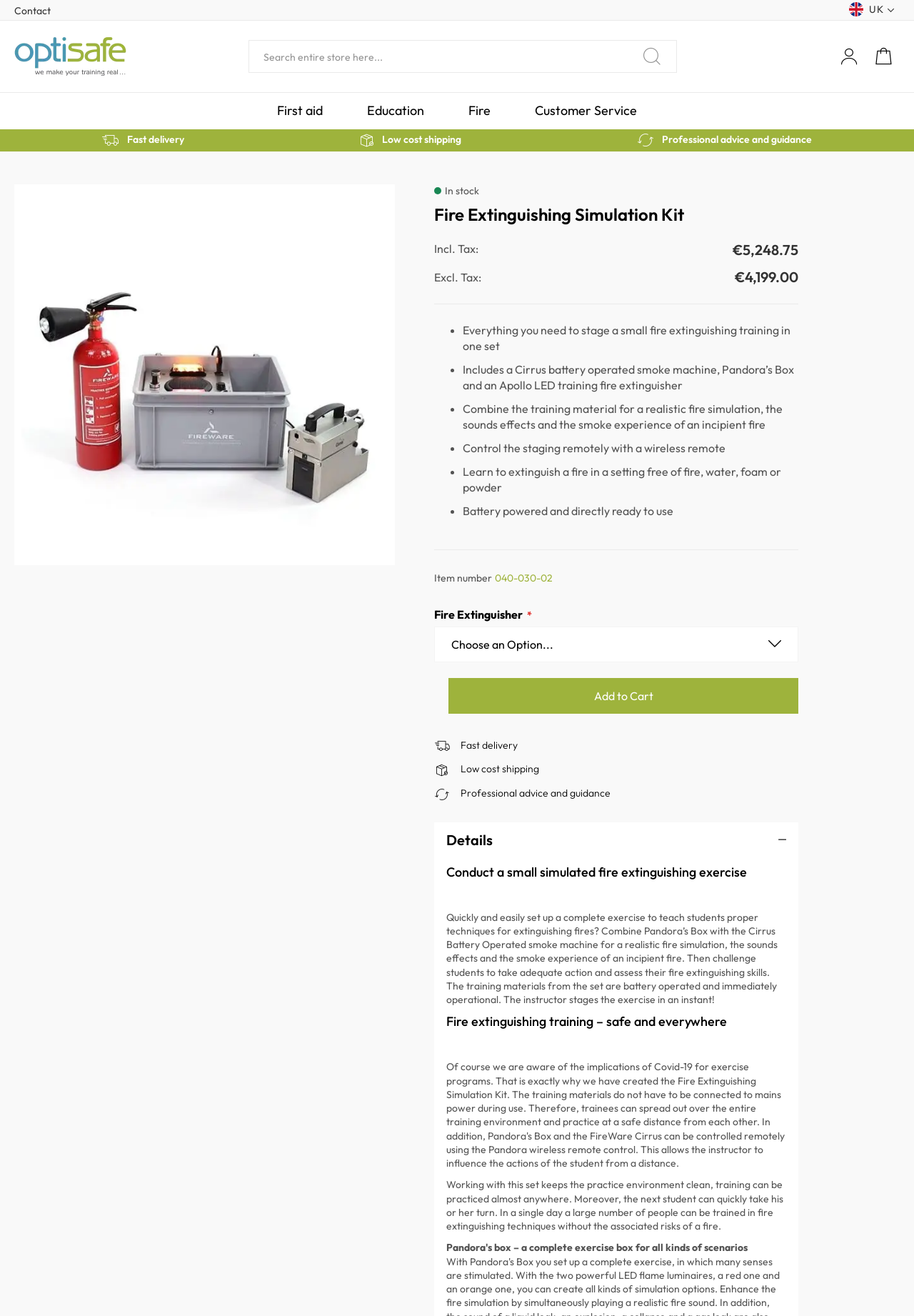Specify the bounding box coordinates of the area that needs to be clicked to achieve the following instruction: "Click on the 'Contact' link".

[0.016, 0.003, 0.055, 0.013]